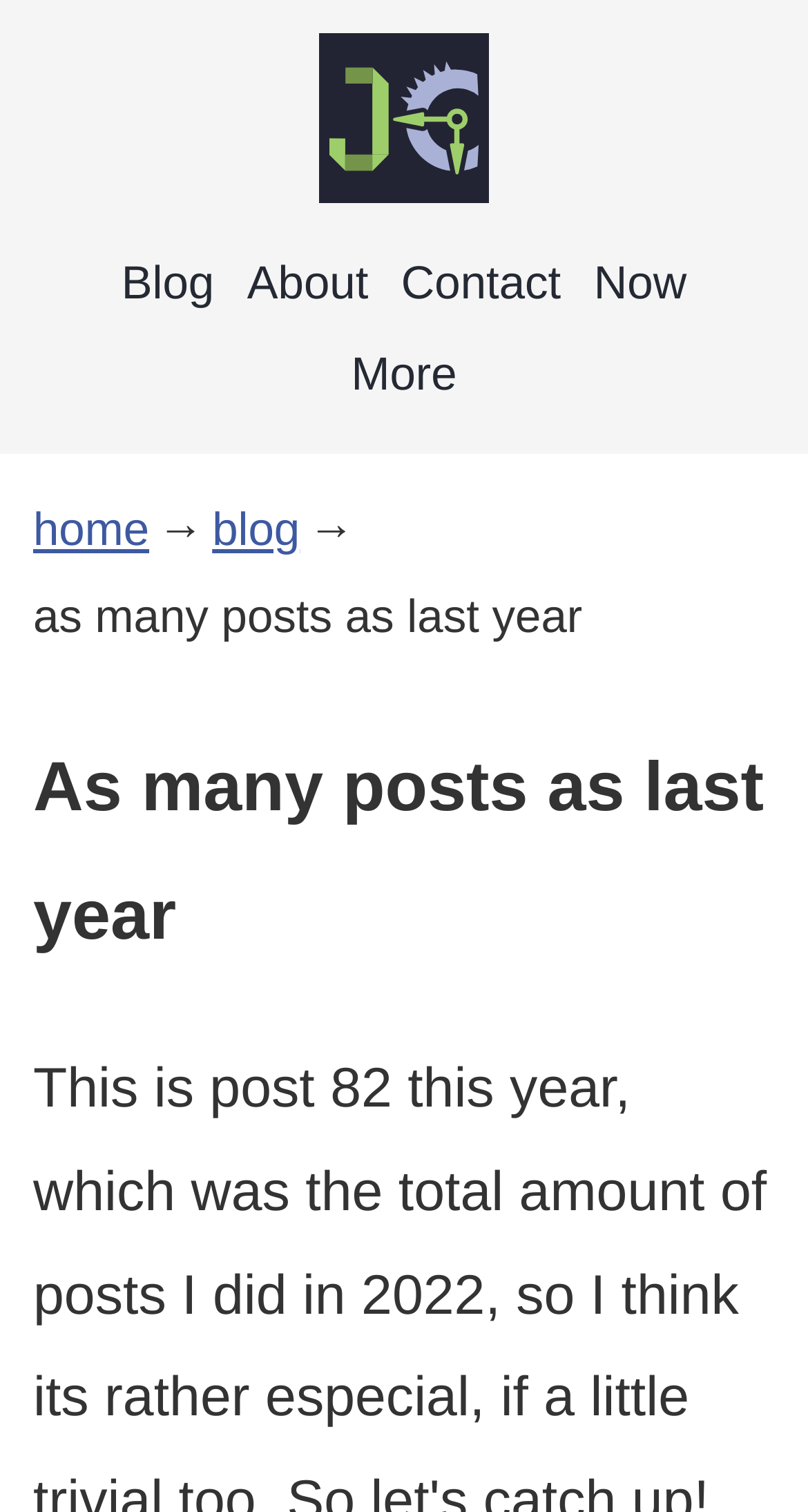Please find the bounding box coordinates of the element that you should click to achieve the following instruction: "download the PDF". The coordinates should be presented as four float numbers between 0 and 1: [left, top, right, bottom].

None